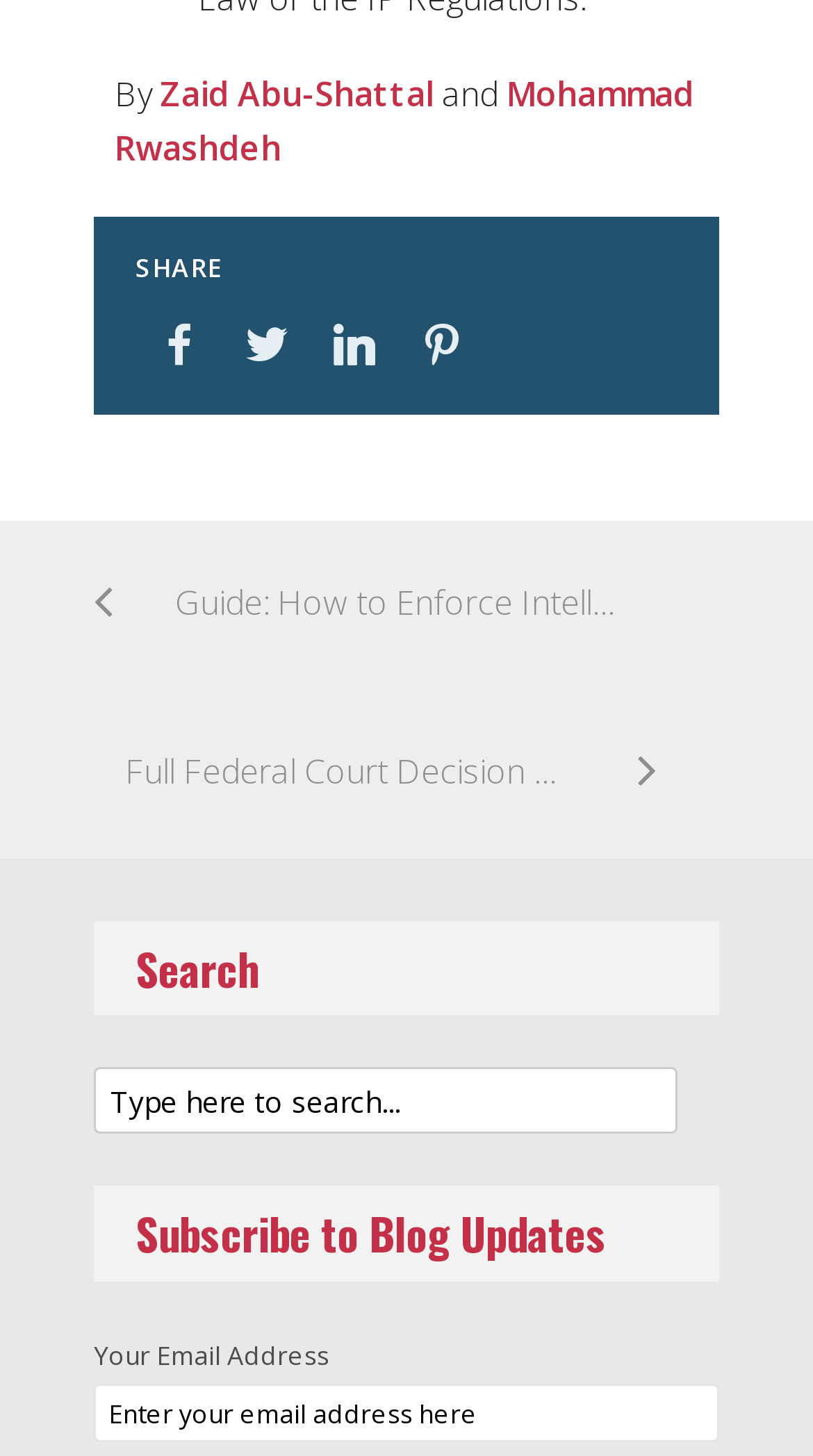Identify the bounding box coordinates of the region that should be clicked to execute the following instruction: "Read the guide on enforcing intellectual property rights in China".

[0.115, 0.357, 0.808, 0.473]